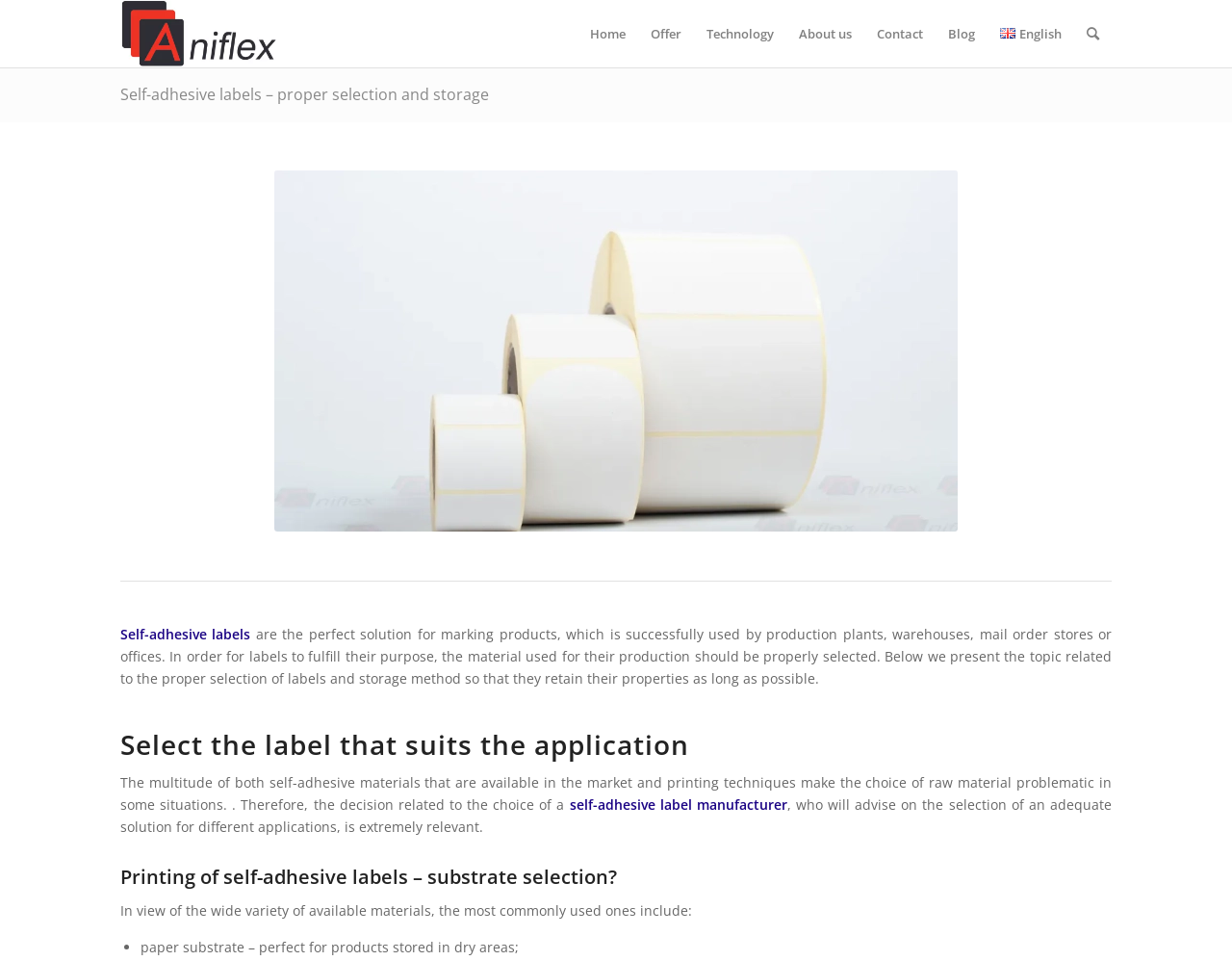Identify the bounding box coordinates of the element to click to follow this instruction: 'learn about self-adhesive labels'. Ensure the coordinates are four float values between 0 and 1, provided as [left, top, right, bottom].

[0.098, 0.087, 0.397, 0.109]